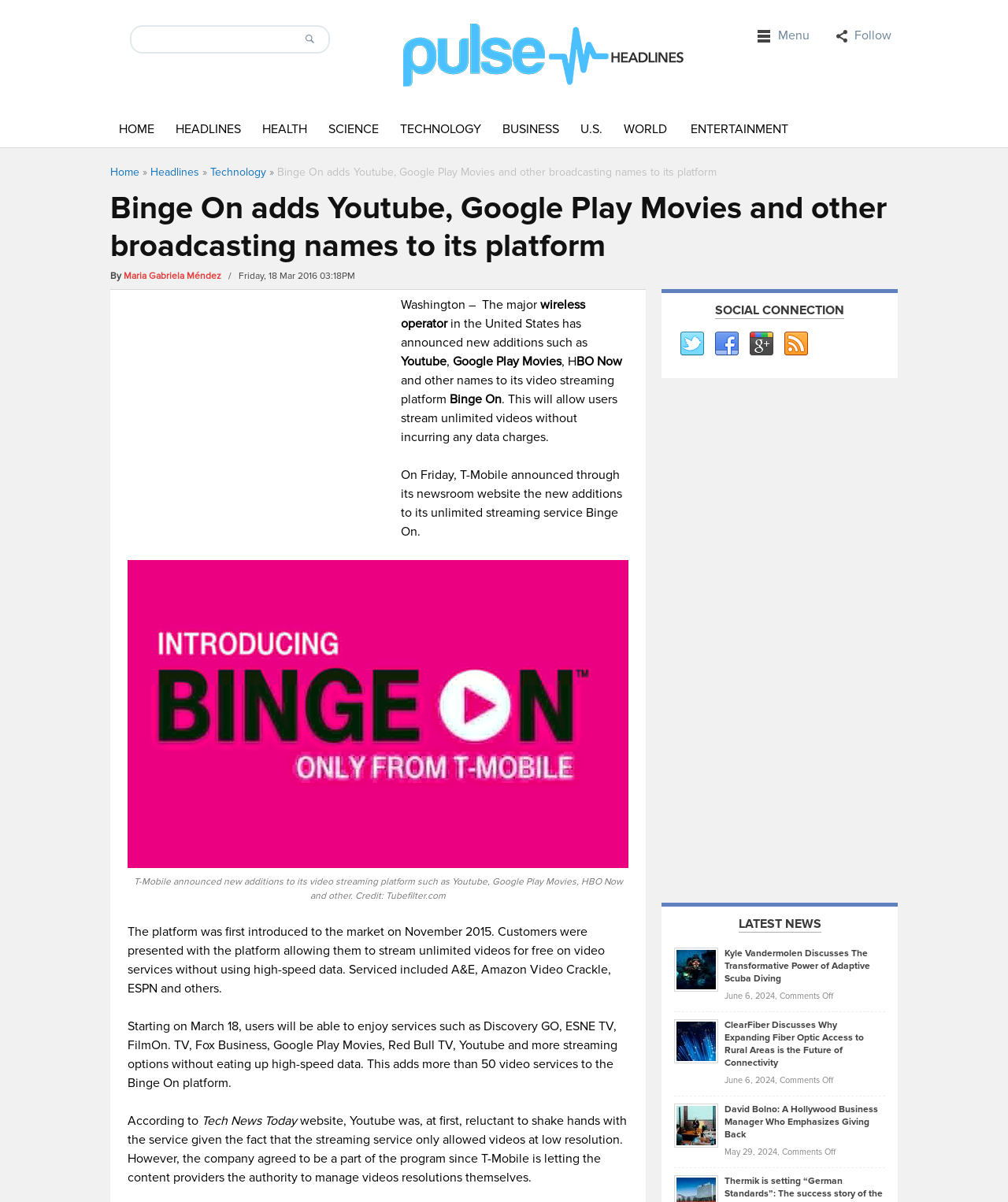Please indicate the bounding box coordinates of the element's region to be clicked to achieve the instruction: "Click the English language selection link". Provide the coordinates as four float numbers between 0 and 1, i.e., [left, top, right, bottom].

None